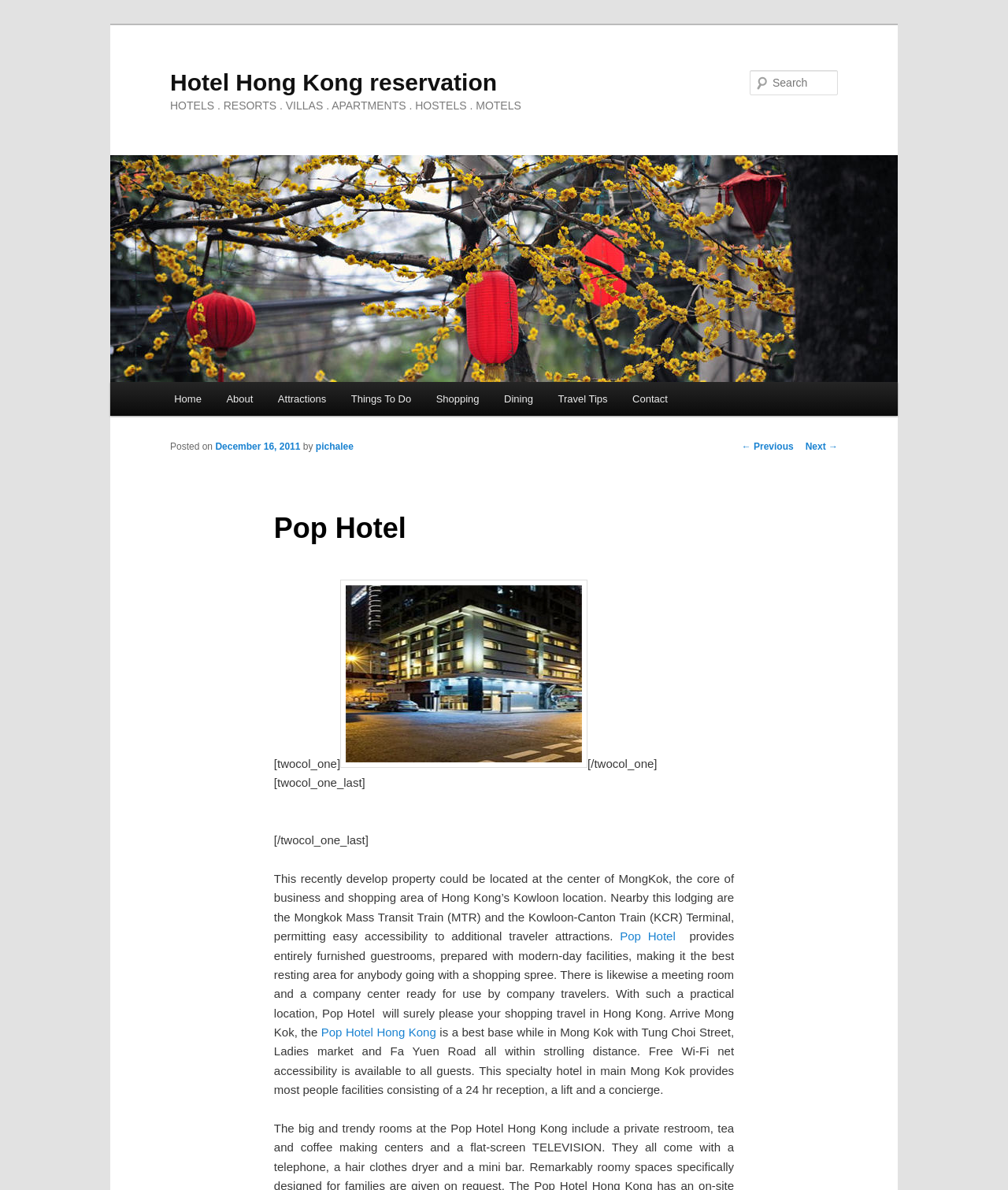What is the name of the hotel?
Answer the question with a single word or phrase, referring to the image.

Pop Hotel